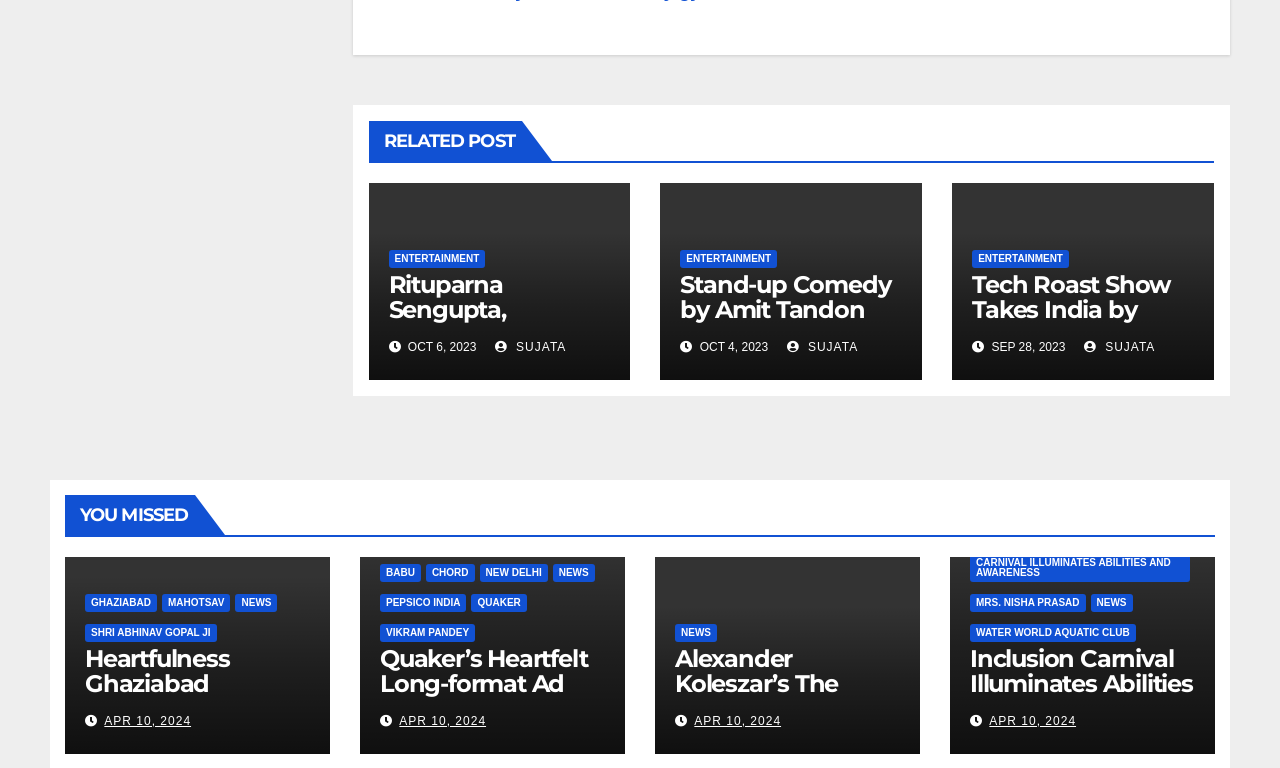How many links are there under the heading 'YOU MISSED'?
Refer to the image and offer an in-depth and detailed answer to the question.

Under the heading 'YOU MISSED', there are four links listed, which are '', 'GHAZIABAD', 'MAHOTSAV', and 'NEWS'.